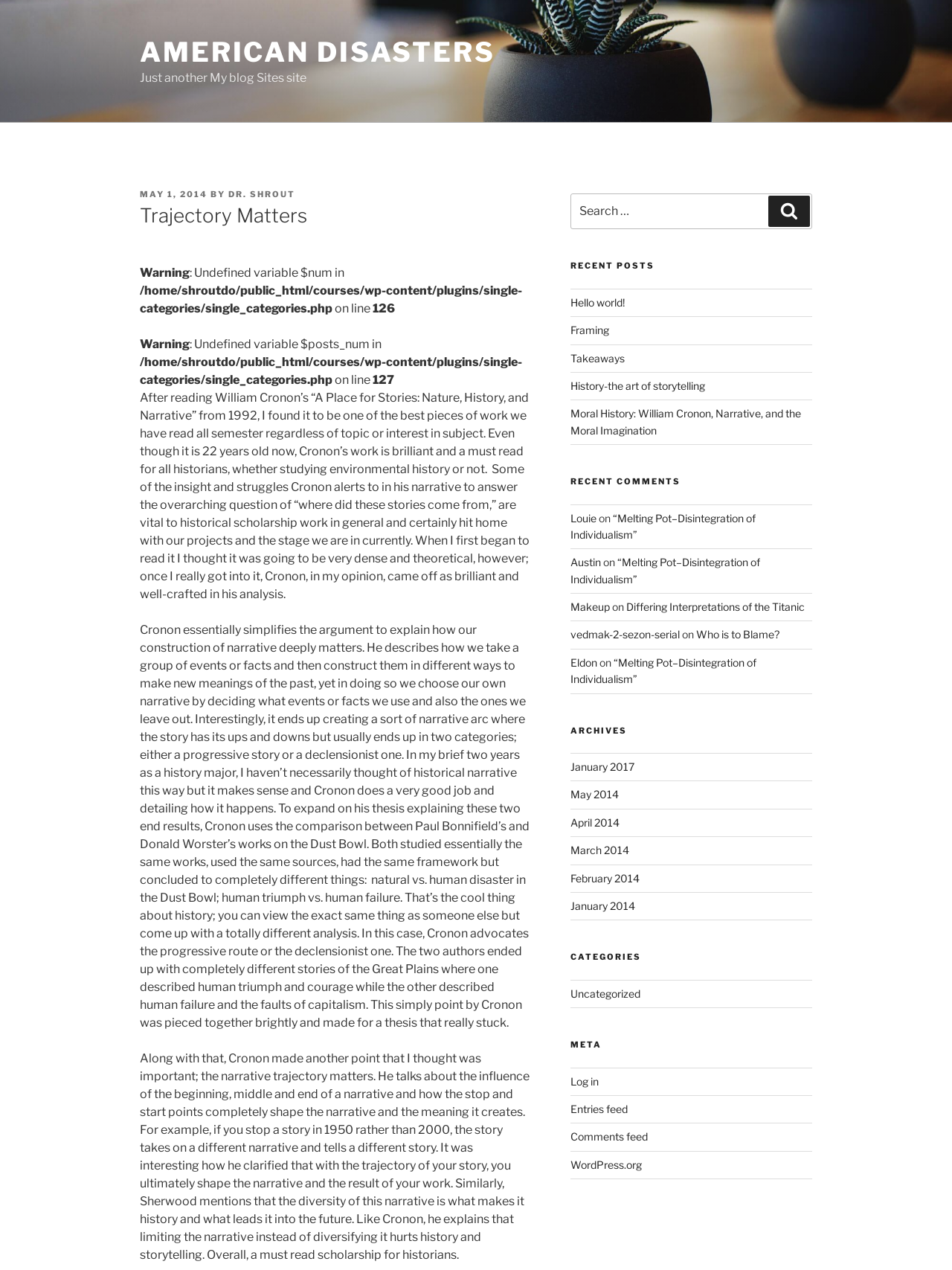Identify the bounding box coordinates of the part that should be clicked to carry out this instruction: "Read the article 'Moral History: William Cronon, Narrative, and the Moral Imagination'".

[0.599, 0.321, 0.841, 0.344]